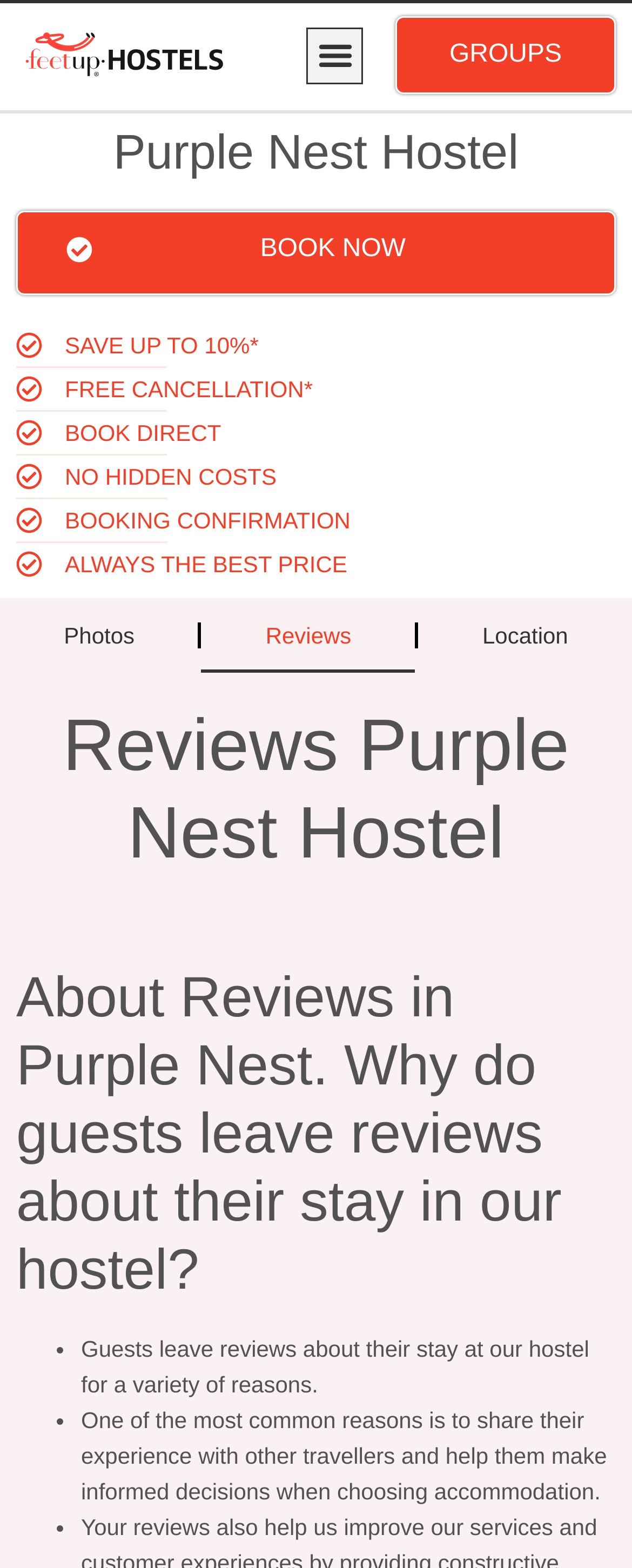What is the name of the hostel?
Please give a well-detailed answer to the question.

I found the answer by looking at the heading element 'Purple Nest Hostel' which is a prominent element on the webpage, indicating that it is the name of the hostel.